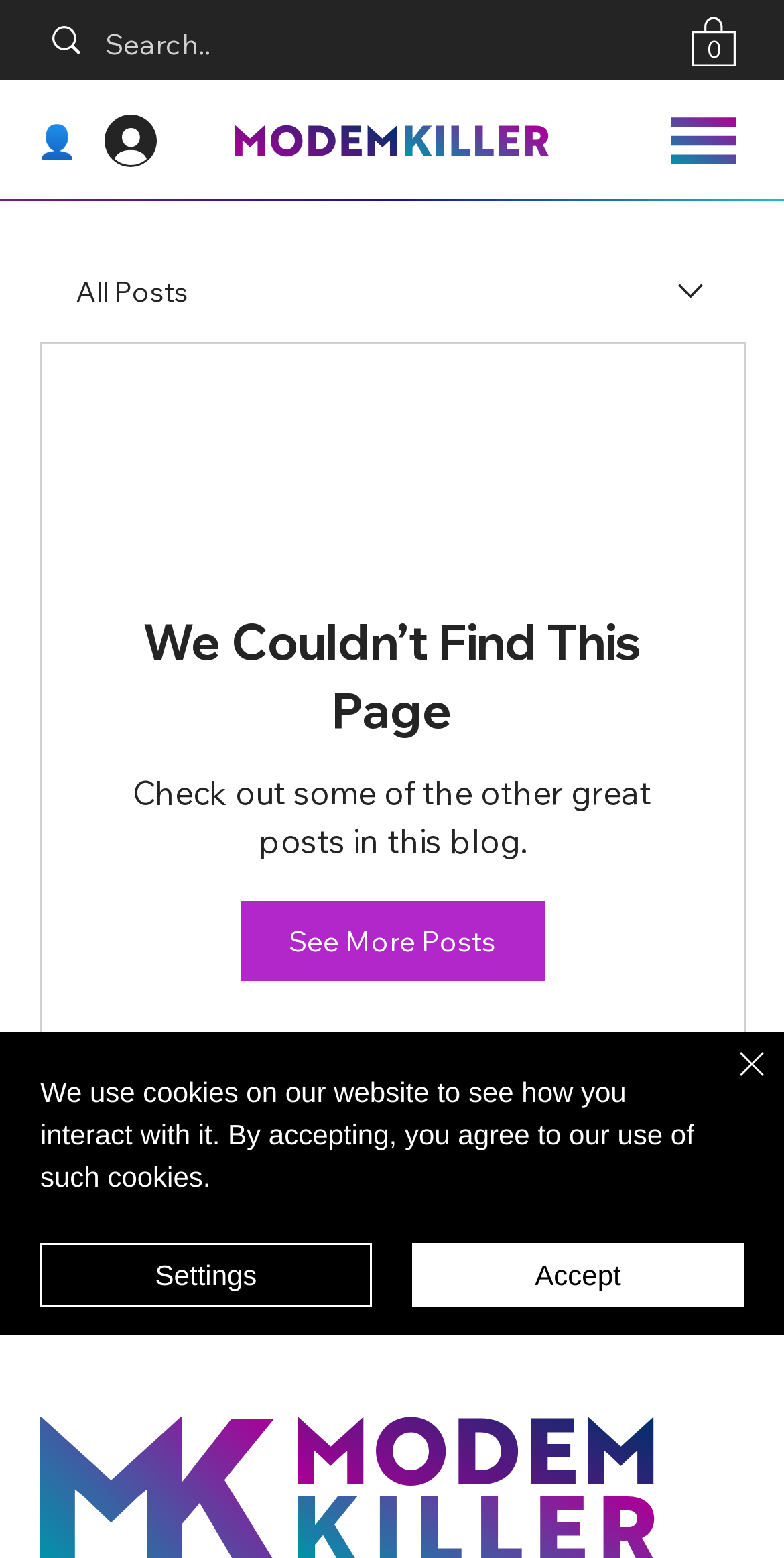Is there a search function on this webpage?
Analyze the screenshot and provide a detailed answer to the question.

I found the search function by looking at the search element with the text 'Search..' which is located at the top of the webpage.